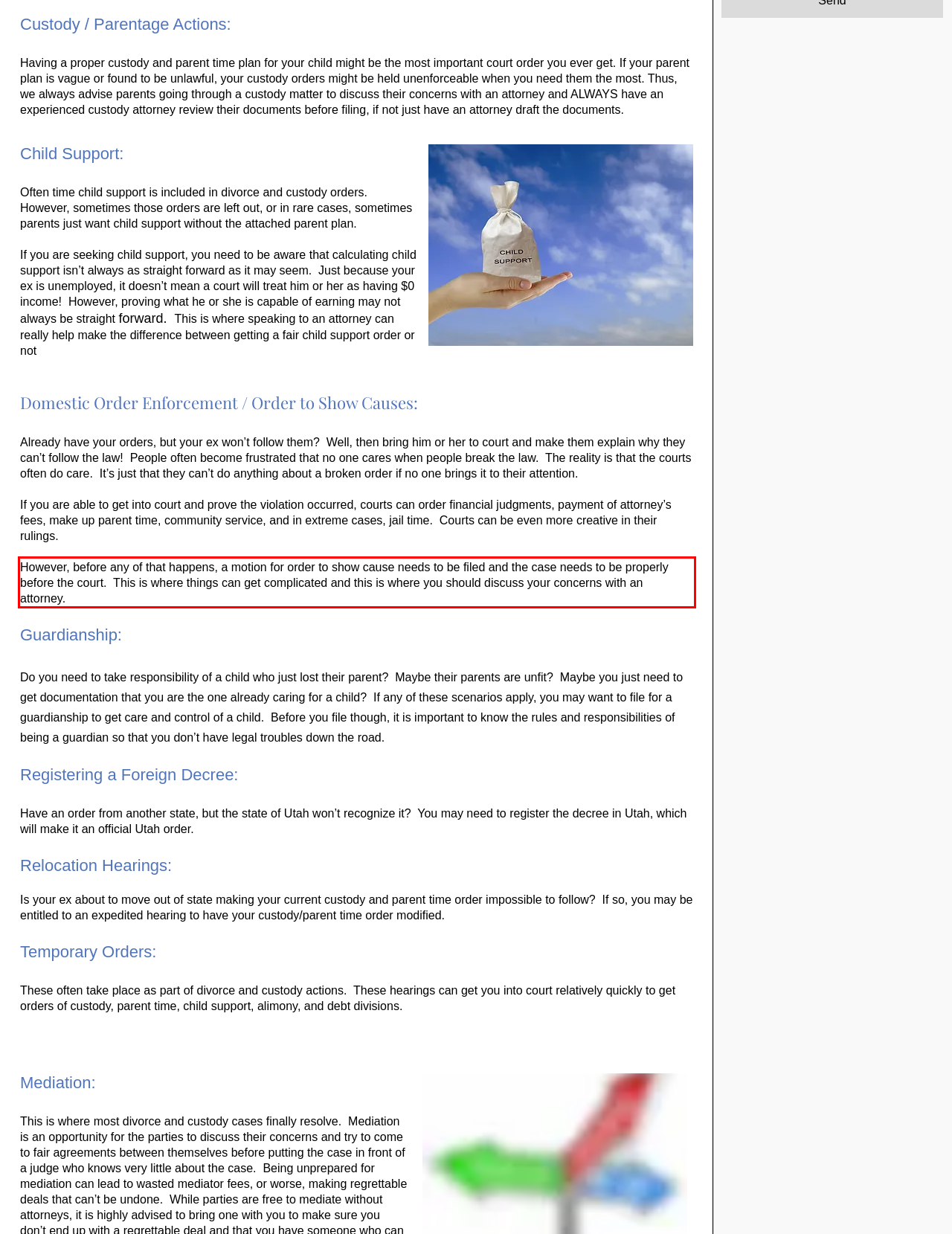Please perform OCR on the UI element surrounded by the red bounding box in the given webpage screenshot and extract its text content.

However, before any of that happens, a motion for order to show cause needs to be filed and the case needs to be properly before the court. This is where things can get complicated and this is where you should discuss your concerns with an attorney.